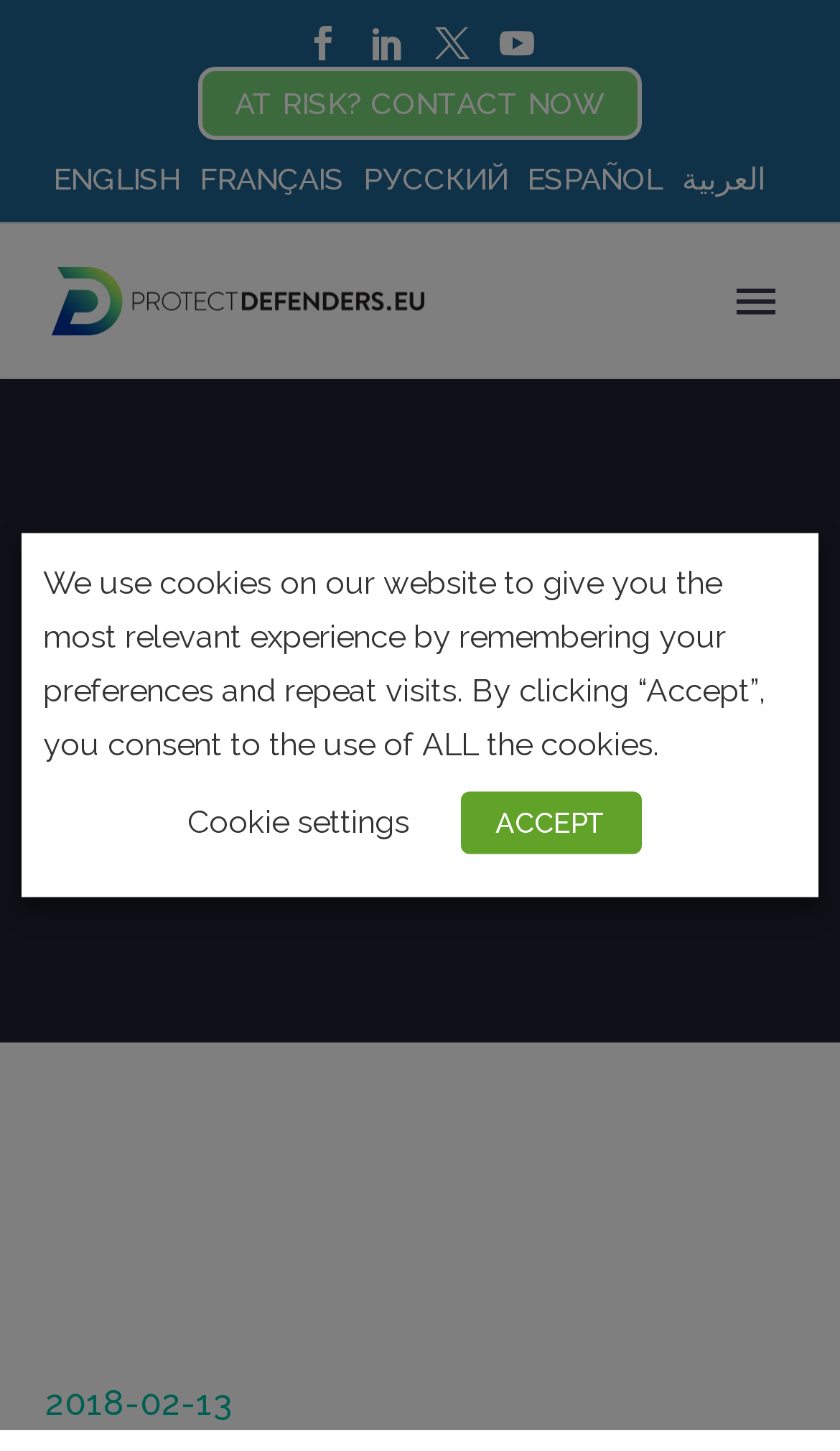Provide the bounding box coordinates of the section that needs to be clicked to accomplish the following instruction: "View the primary menu."

[0.854, 0.185, 0.946, 0.23]